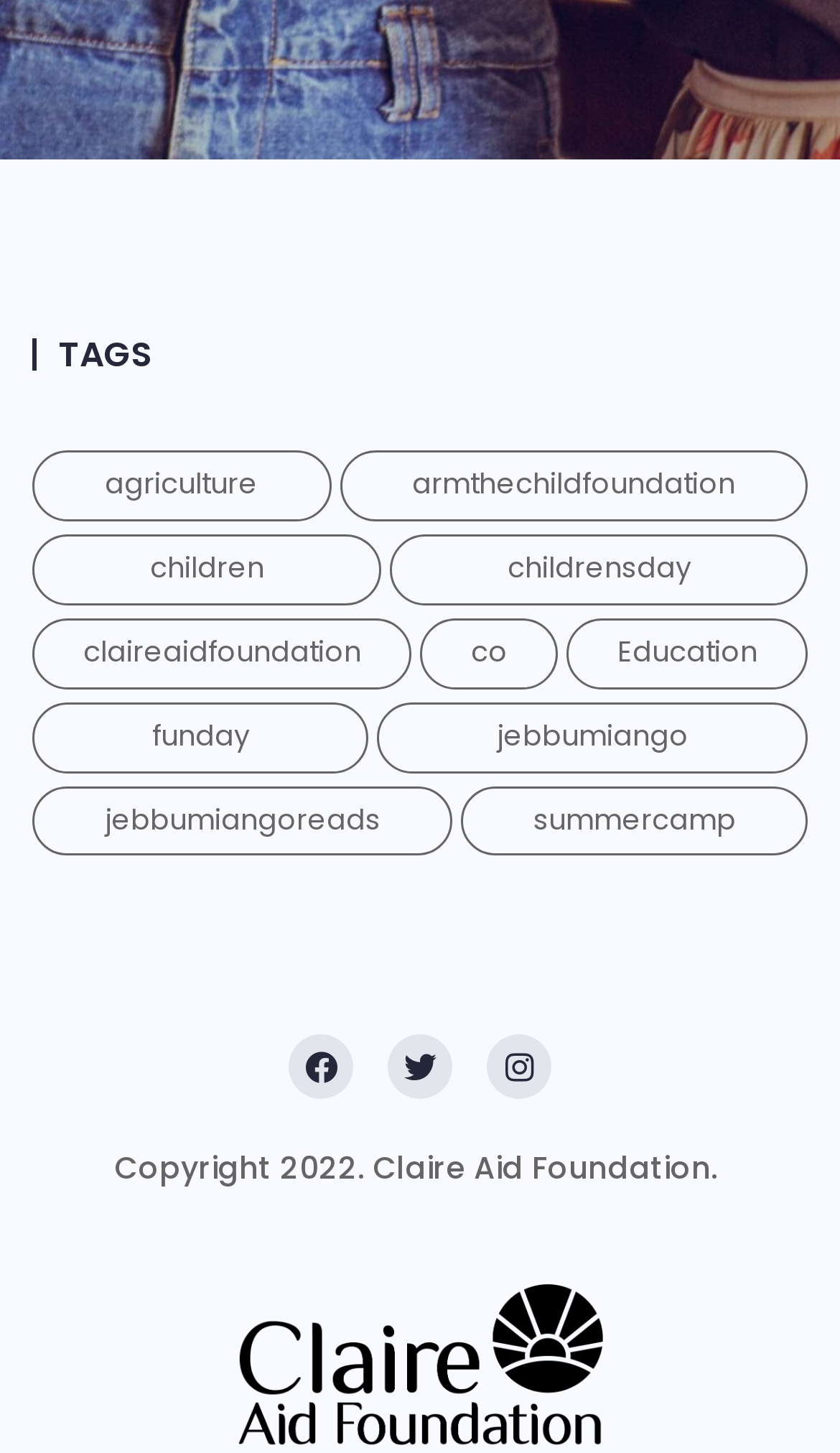Identify the bounding box coordinates of the region that needs to be clicked to carry out this instruction: "View 'armthechildfoundation'". Provide these coordinates as four float numbers ranging from 0 to 1, i.e., [left, top, right, bottom].

[0.404, 0.311, 0.962, 0.359]